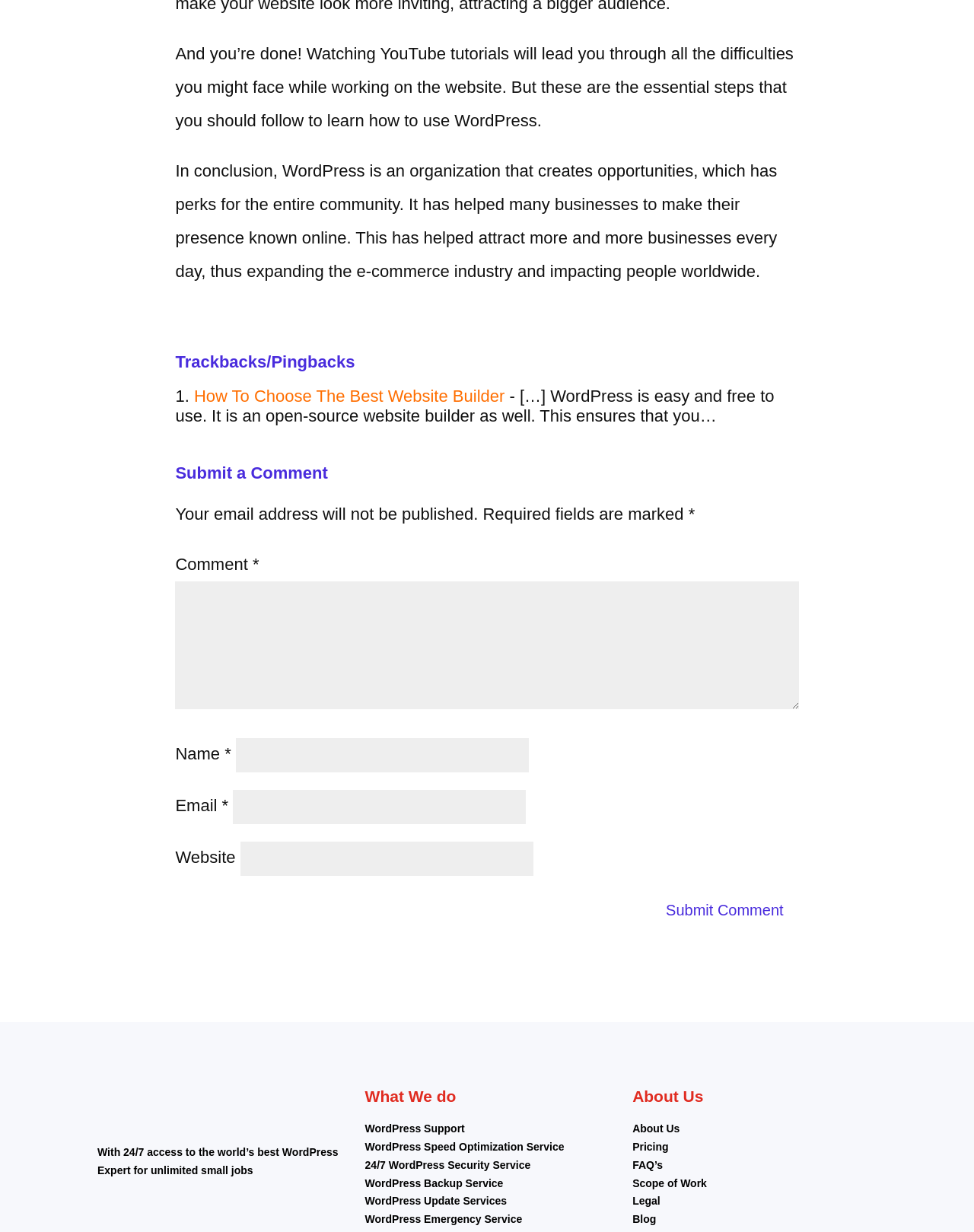What is the name of the organization that creates opportunities? Based on the image, give a response in one word or a short phrase.

WordPress